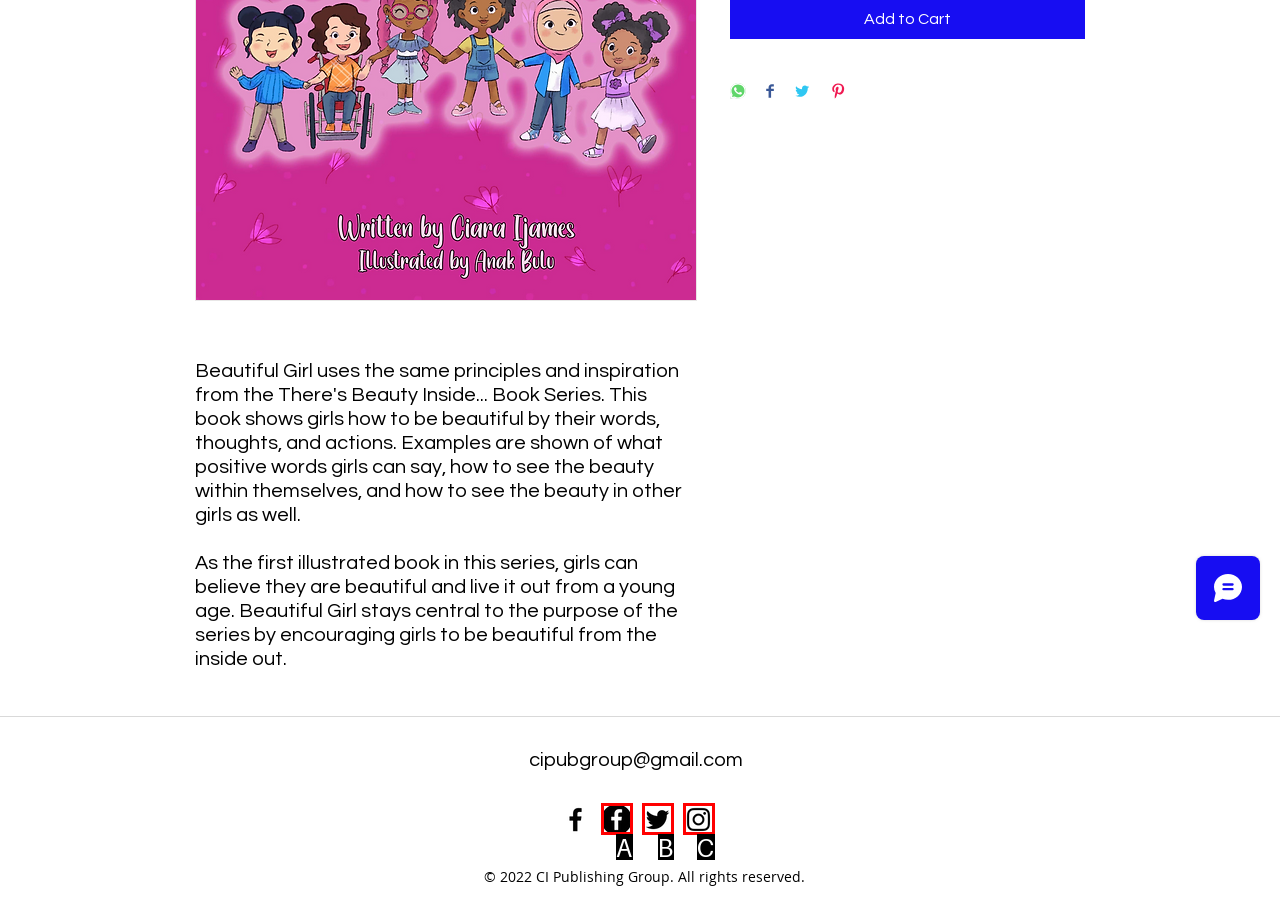From the options shown, which one fits the description: aria-label="Facebook - Black Circle"? Respond with the appropriate letter.

A